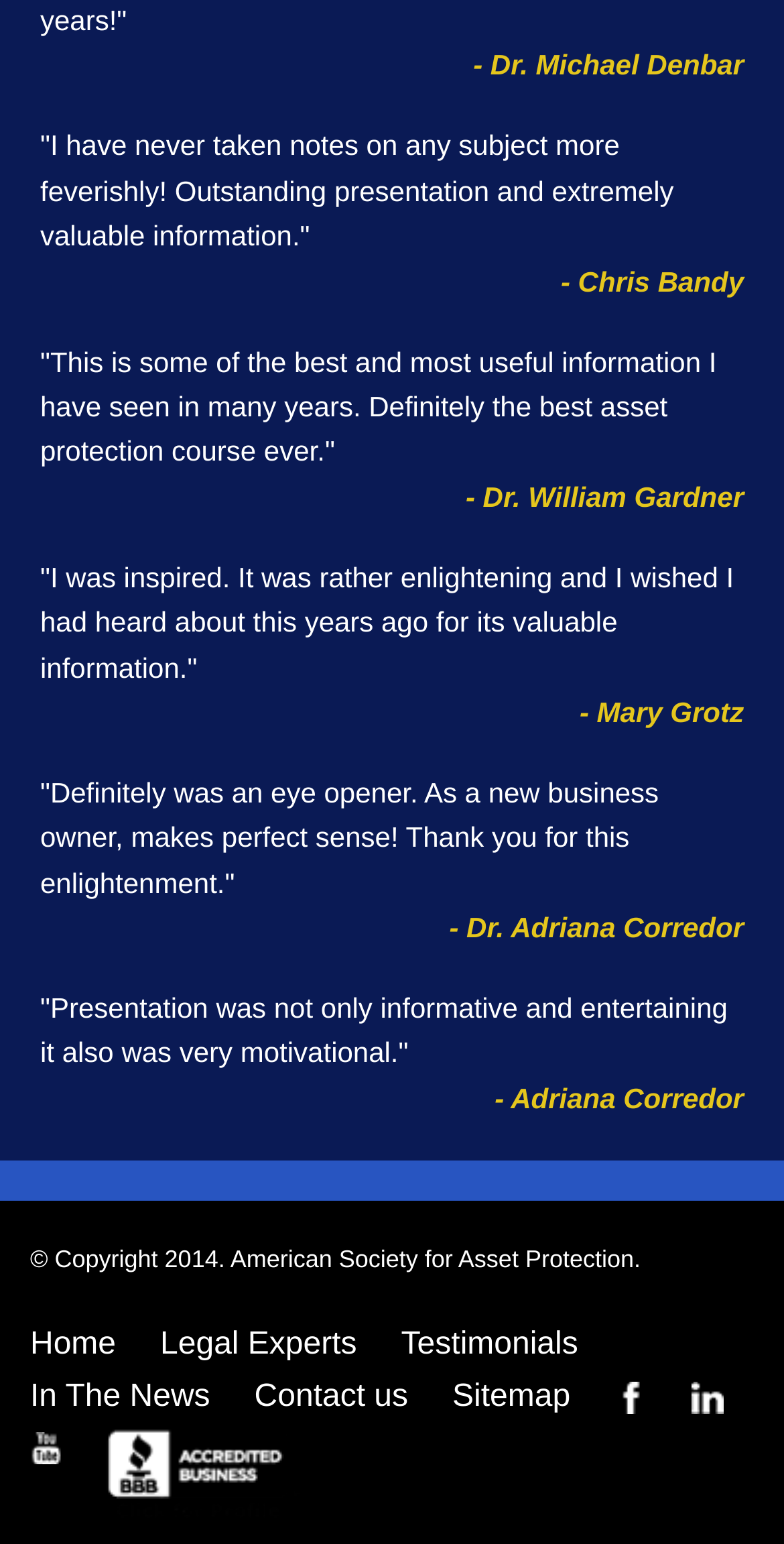Determine the bounding box coordinates for the UI element with the following description: "In The News". The coordinates should be four float numbers between 0 and 1, represented as [left, top, right, bottom].

[0.038, 0.888, 0.268, 0.922]